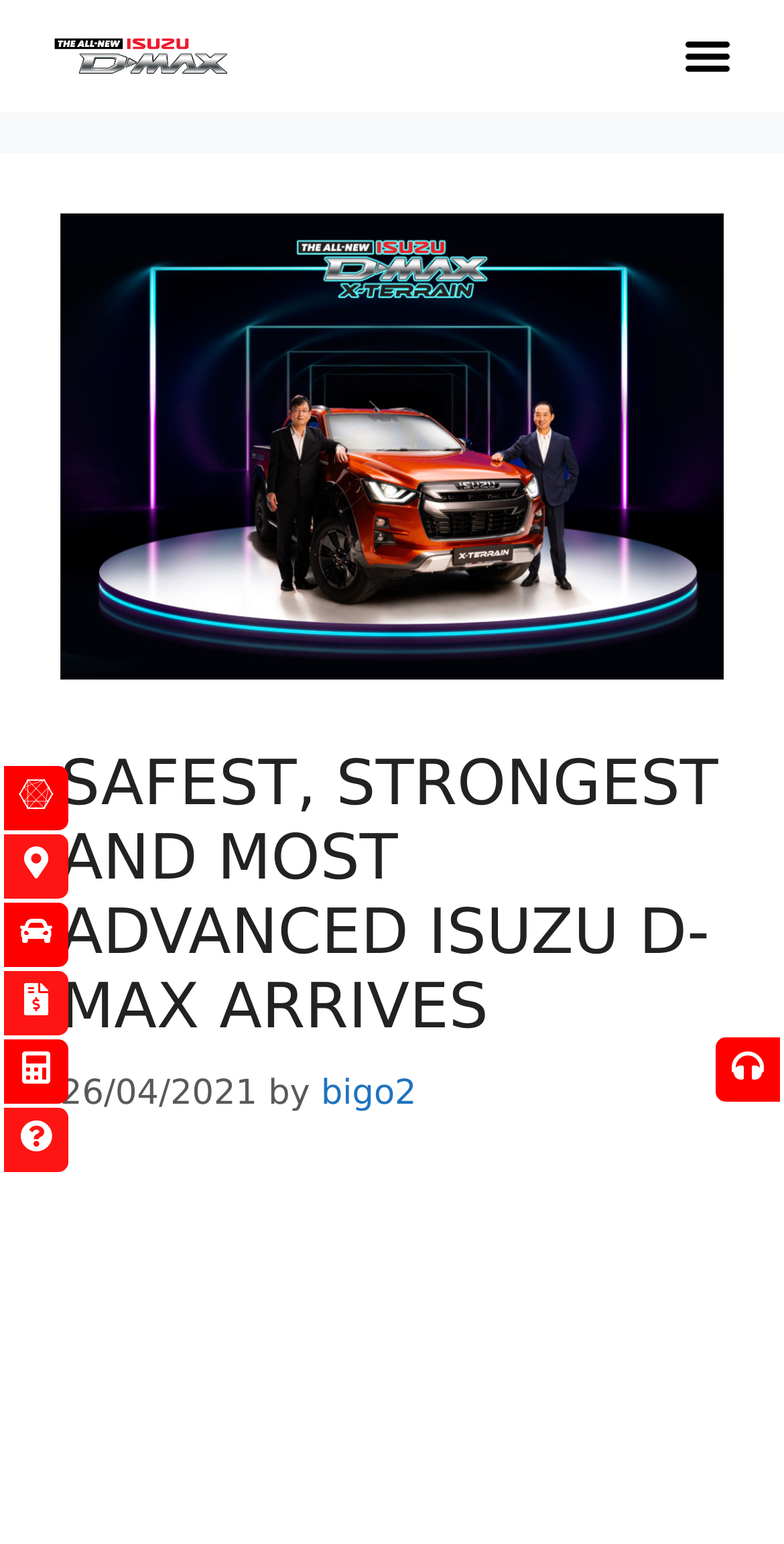Find the bounding box coordinates corresponding to the UI element with the description: "Impostazioni". The coordinates should be formatted as [left, top, right, bottom], with values as floats between 0 and 1.

None